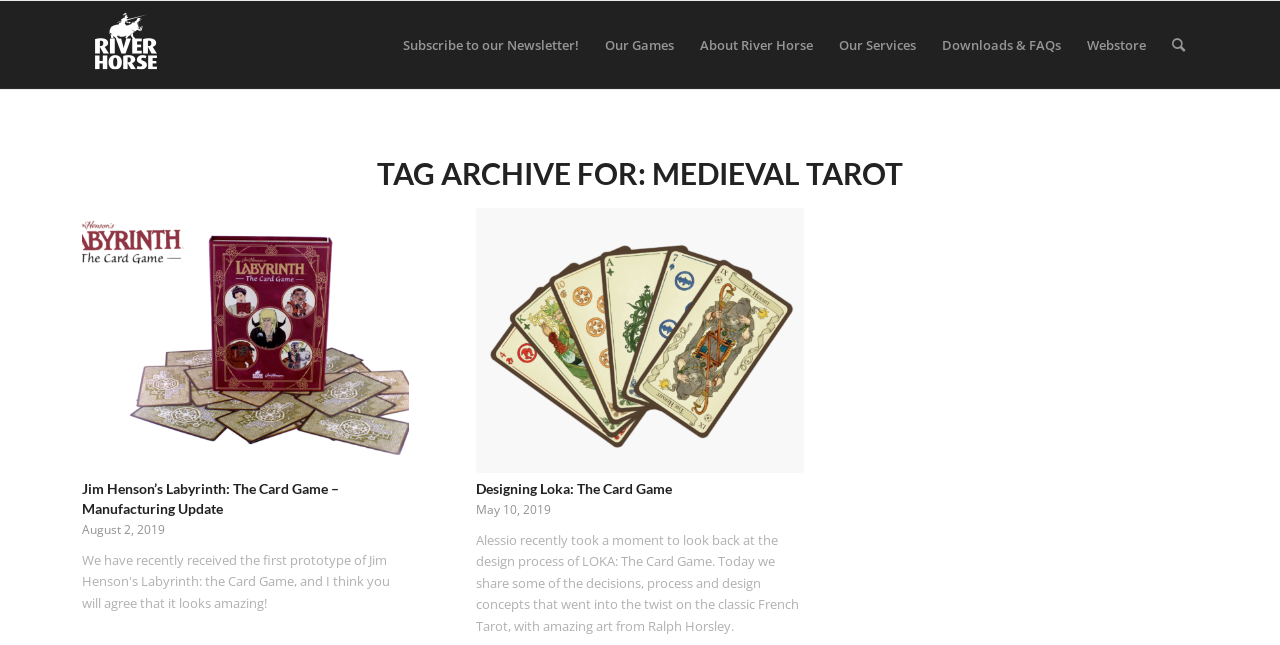From the element description: "Our Services", extract the bounding box coordinates of the UI element. The coordinates should be expressed as four float numbers between 0 and 1, in the order [left, top, right, bottom].

[0.645, 0.002, 0.726, 0.138]